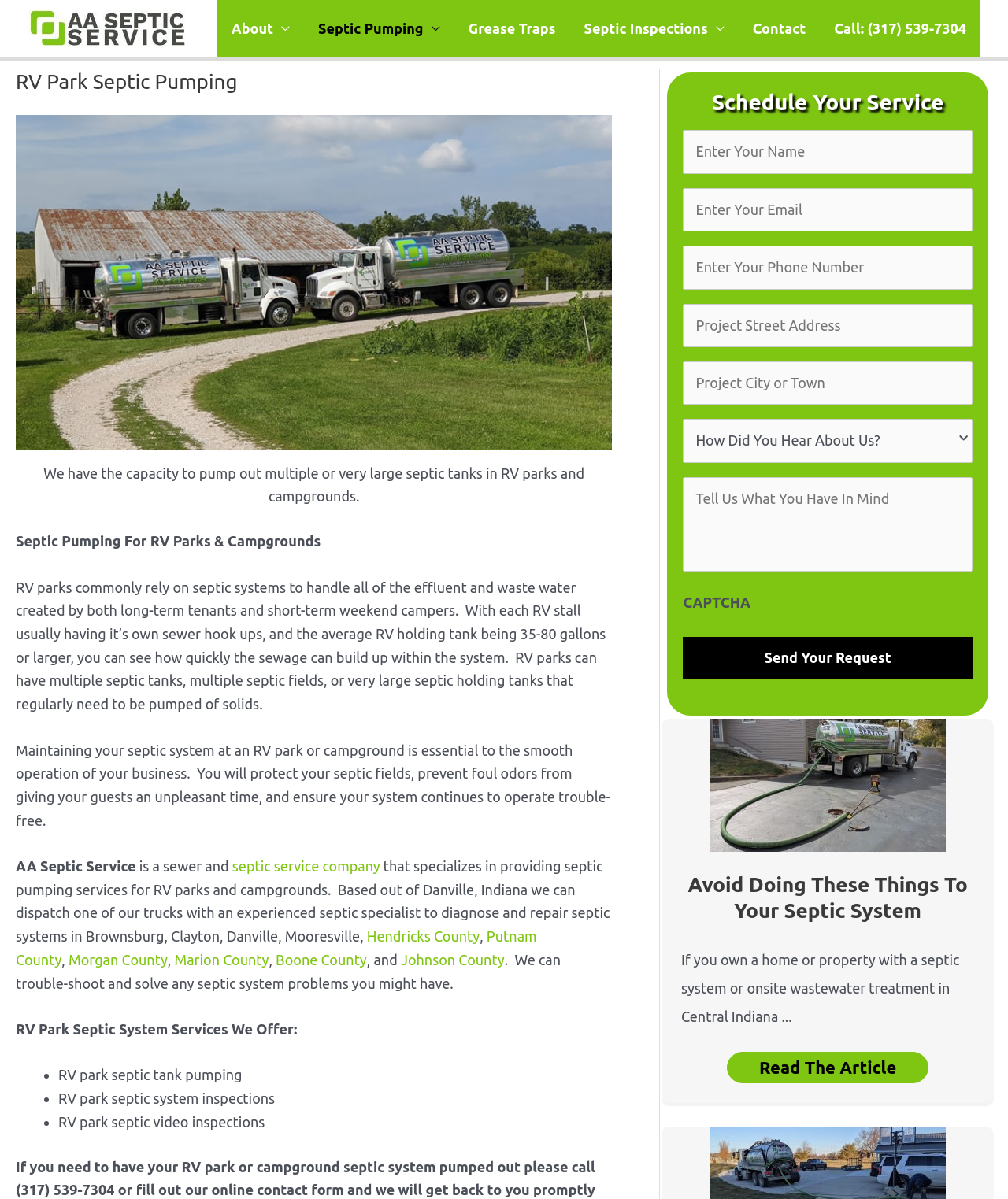Please identify the bounding box coordinates of the area I need to click to accomplish the following instruction: "Click the 'About' link".

[0.215, 0.0, 0.302, 0.047]